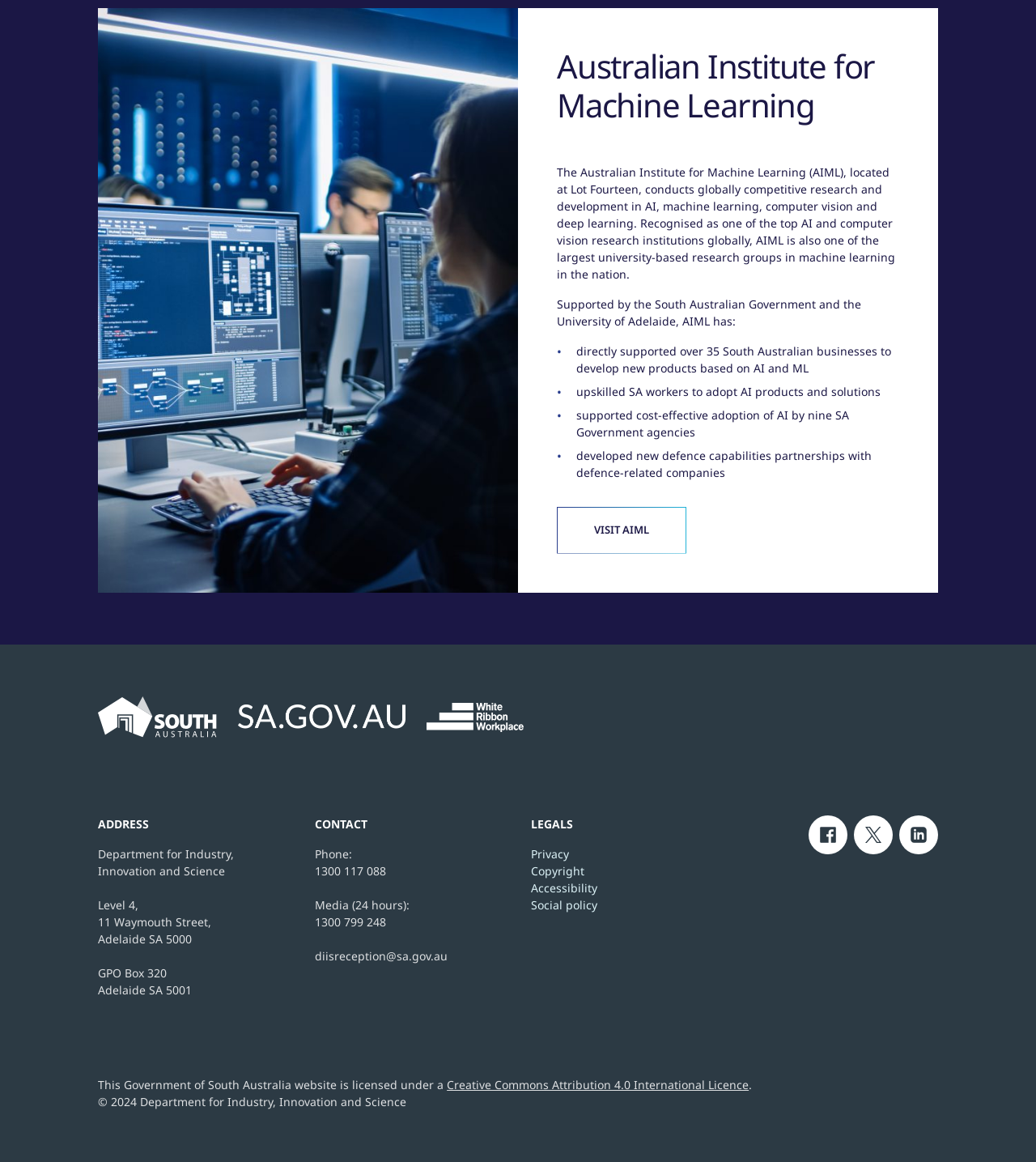Please locate the bounding box coordinates of the region I need to click to follow this instruction: "Contact via phone".

[0.304, 0.742, 0.372, 0.756]